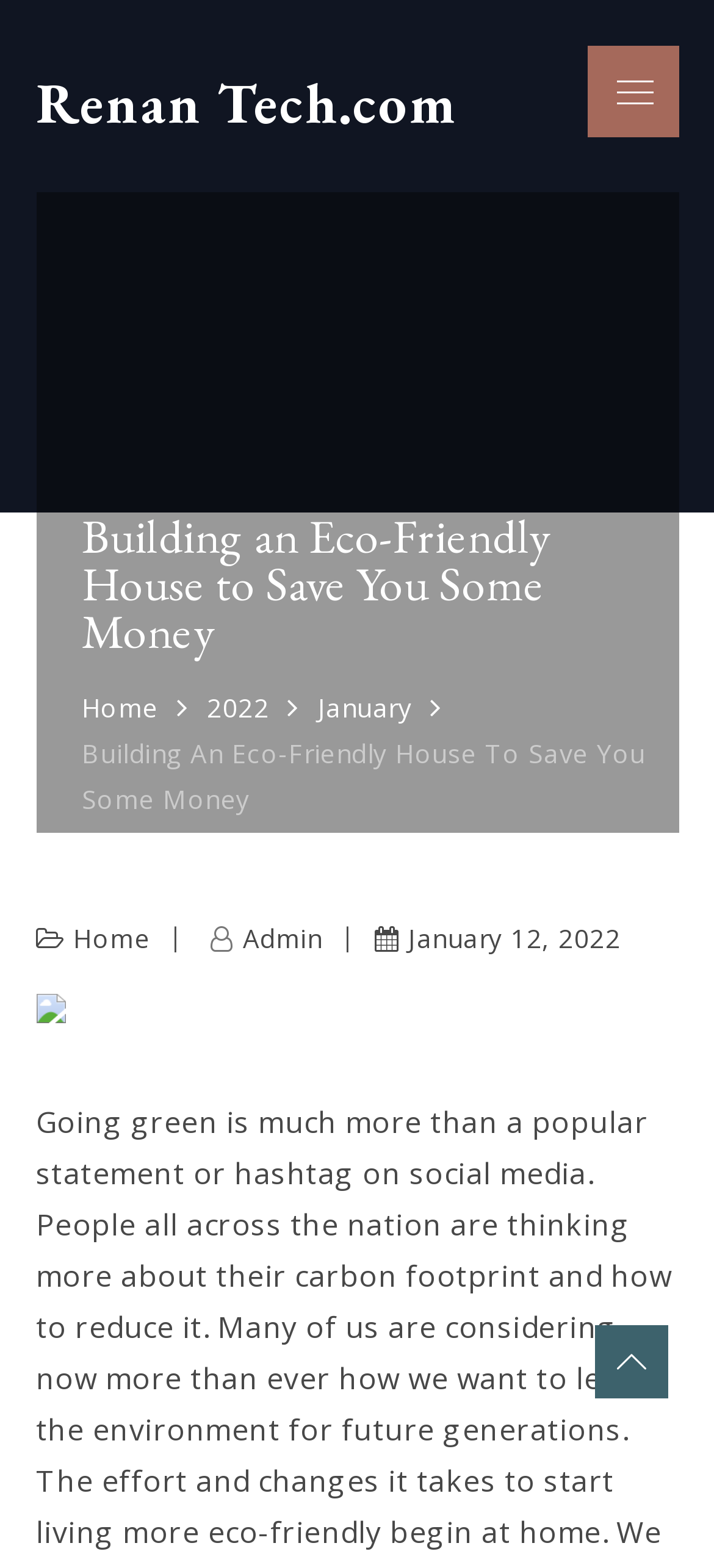Identify and provide the bounding box for the element described by: "January 12, 2022January 12, 2022".

[0.524, 0.579, 0.869, 0.618]